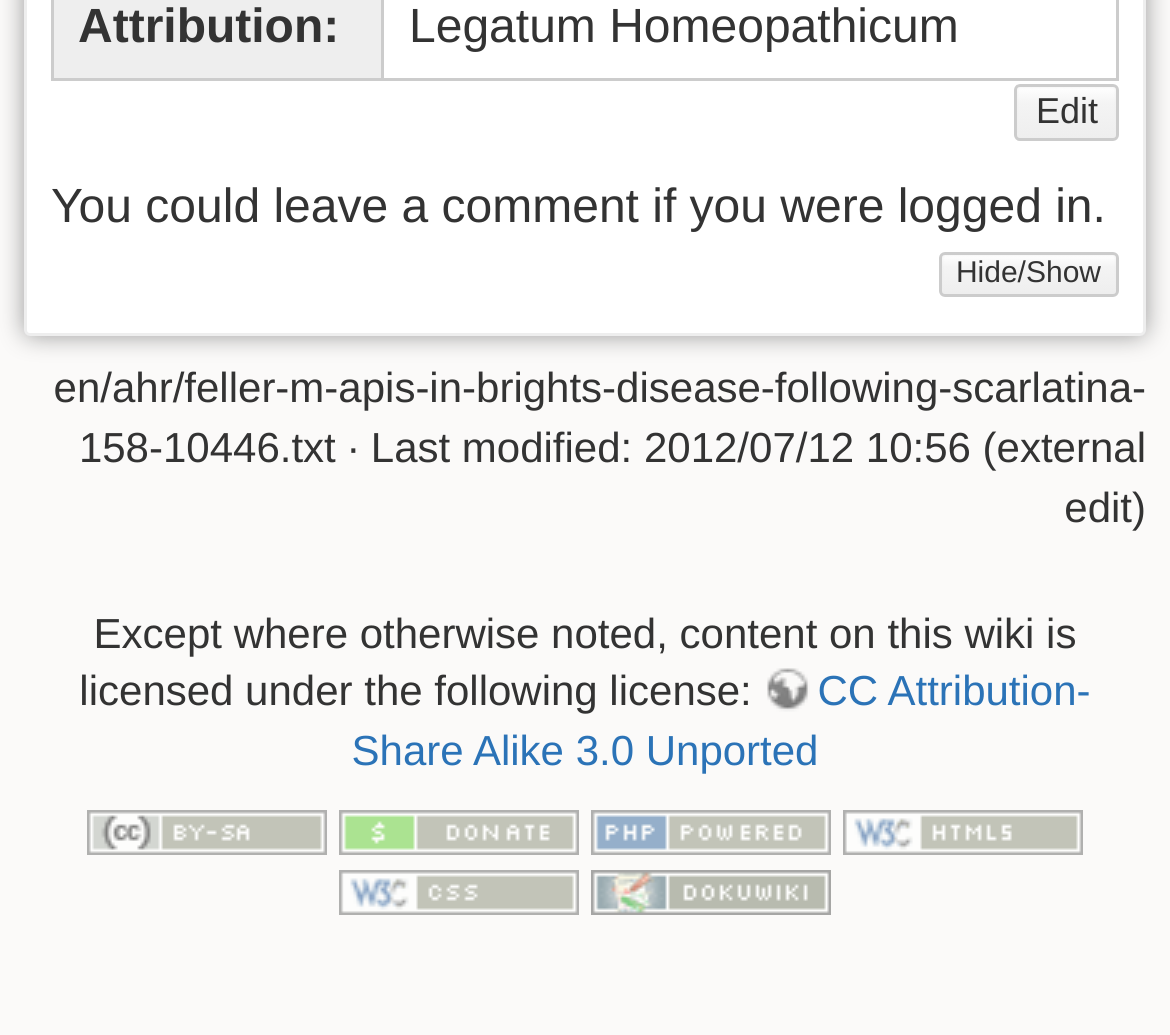Identify the bounding box coordinates of the clickable region necessary to fulfill the following instruction: "Click the 'Edit' button". The bounding box coordinates should be four float numbers between 0 and 1, i.e., [left, top, right, bottom].

[0.867, 0.082, 0.956, 0.135]